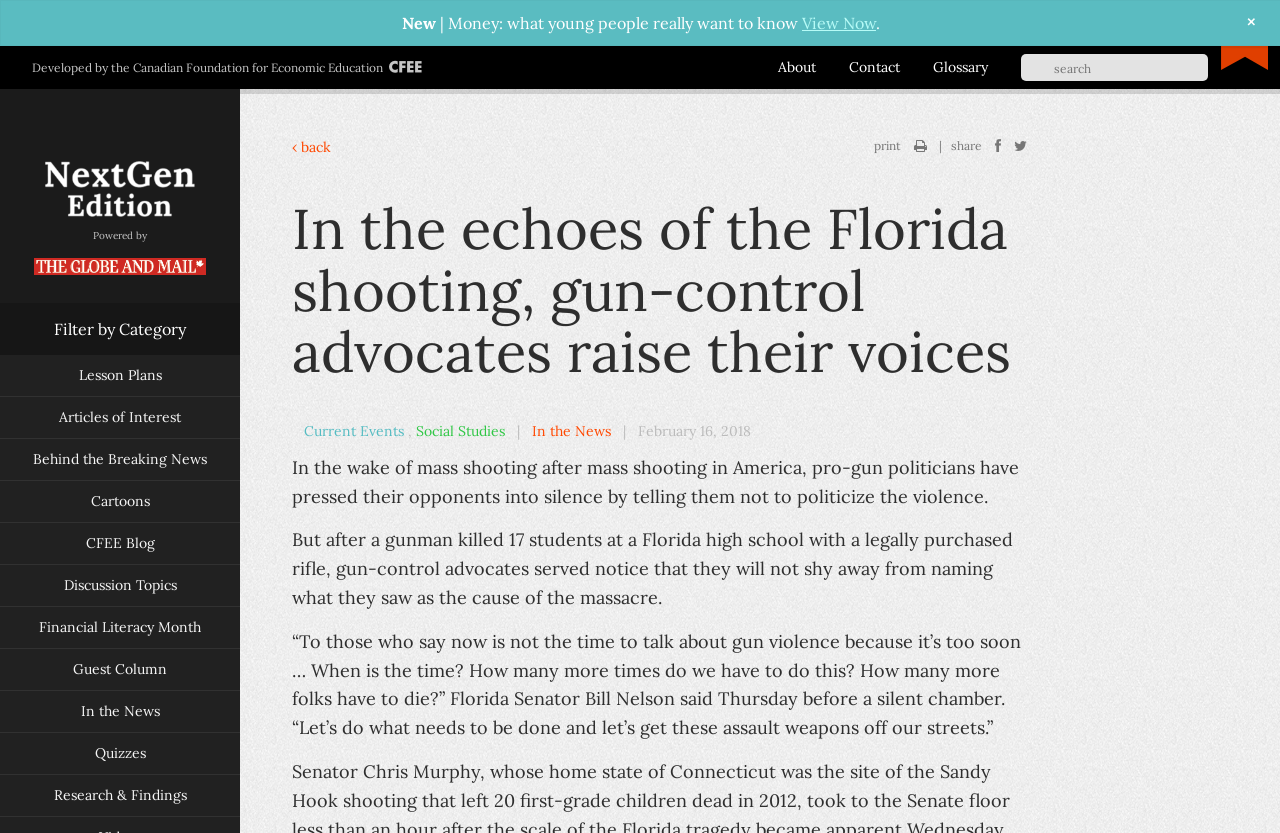What is the name of the organization that developed this website? Based on the image, give a response in one word or a short phrase.

Canadian Foundation for Economic Education